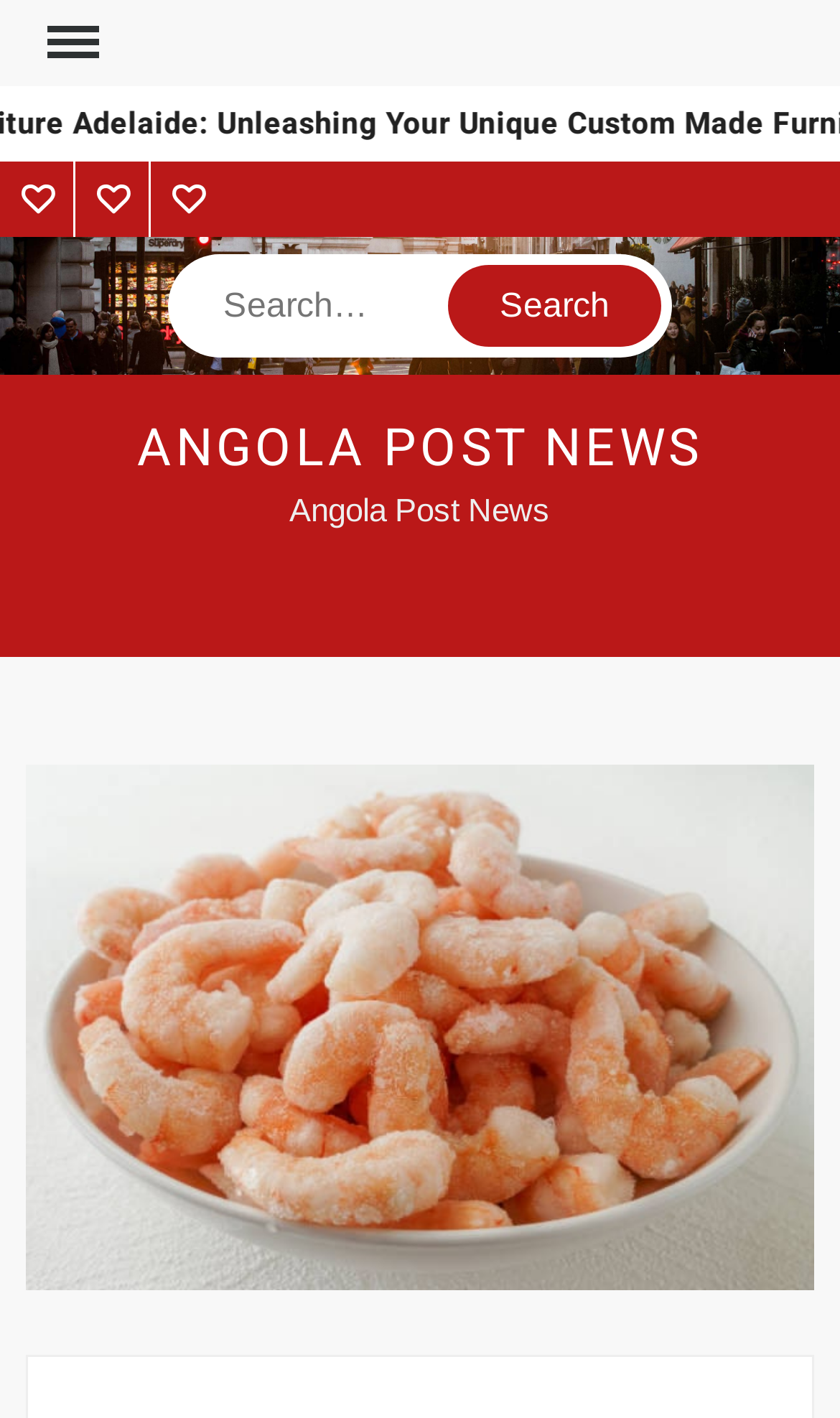Provide a one-word or short-phrase response to the question:
How many social navigation links are there?

3